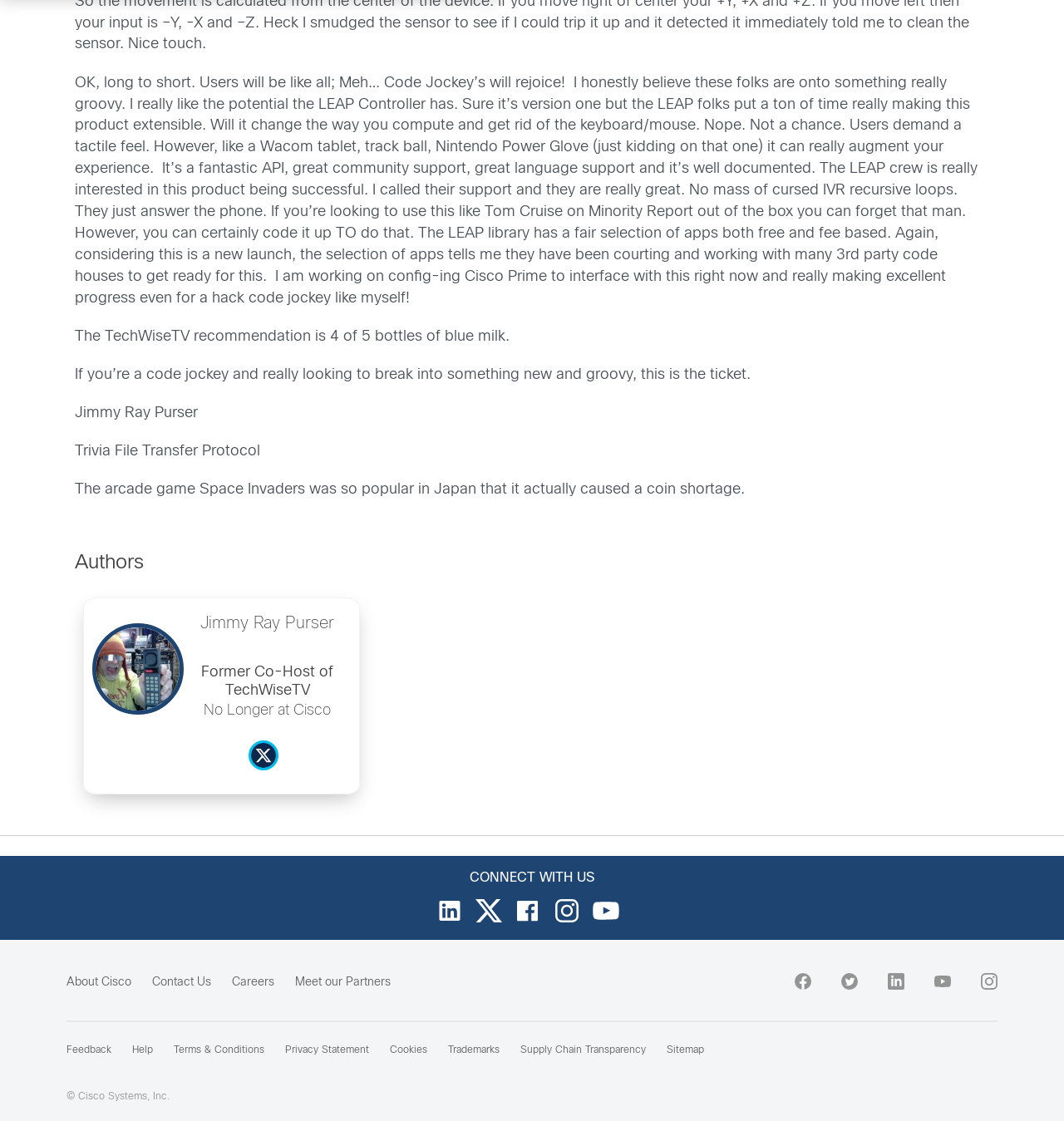Locate and provide the bounding box coordinates for the HTML element that matches this description: "Privacy Statement".

[0.268, 0.933, 0.347, 0.942]